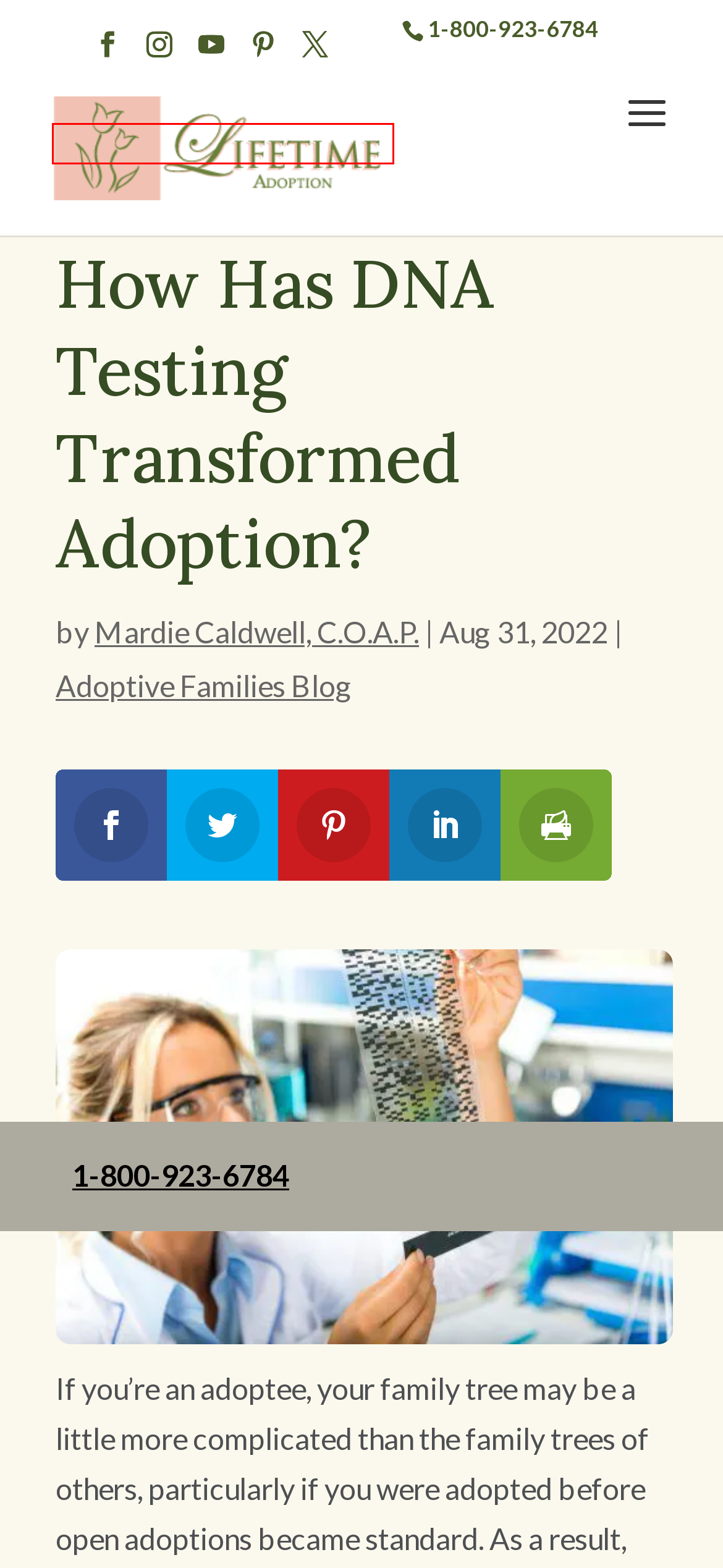You have a screenshot of a webpage with a red bounding box around an element. Identify the webpage description that best fits the new page that appears after clicking the selected element in the red bounding box. Here are the candidates:
A. Adoptive Families Blog Archives | Lifetime Adoption
B. Comments, Suggestions & Technical Support | Lifetime Adoption
C. A Glimpse Behind the Scenes - How Birth Mothers Pick You
D. domestic infant adoption Archives | Lifetime Adoption
E. relationship with birth mother Archives | Lifetime Adoption
F. Lifetime Adoption Agency | Open Adoption & Domestic Adoption
G. Posts by Mardie Caldwell, C.O.A.P.
H. Adoption process Archives | Lifetime Adoption

F